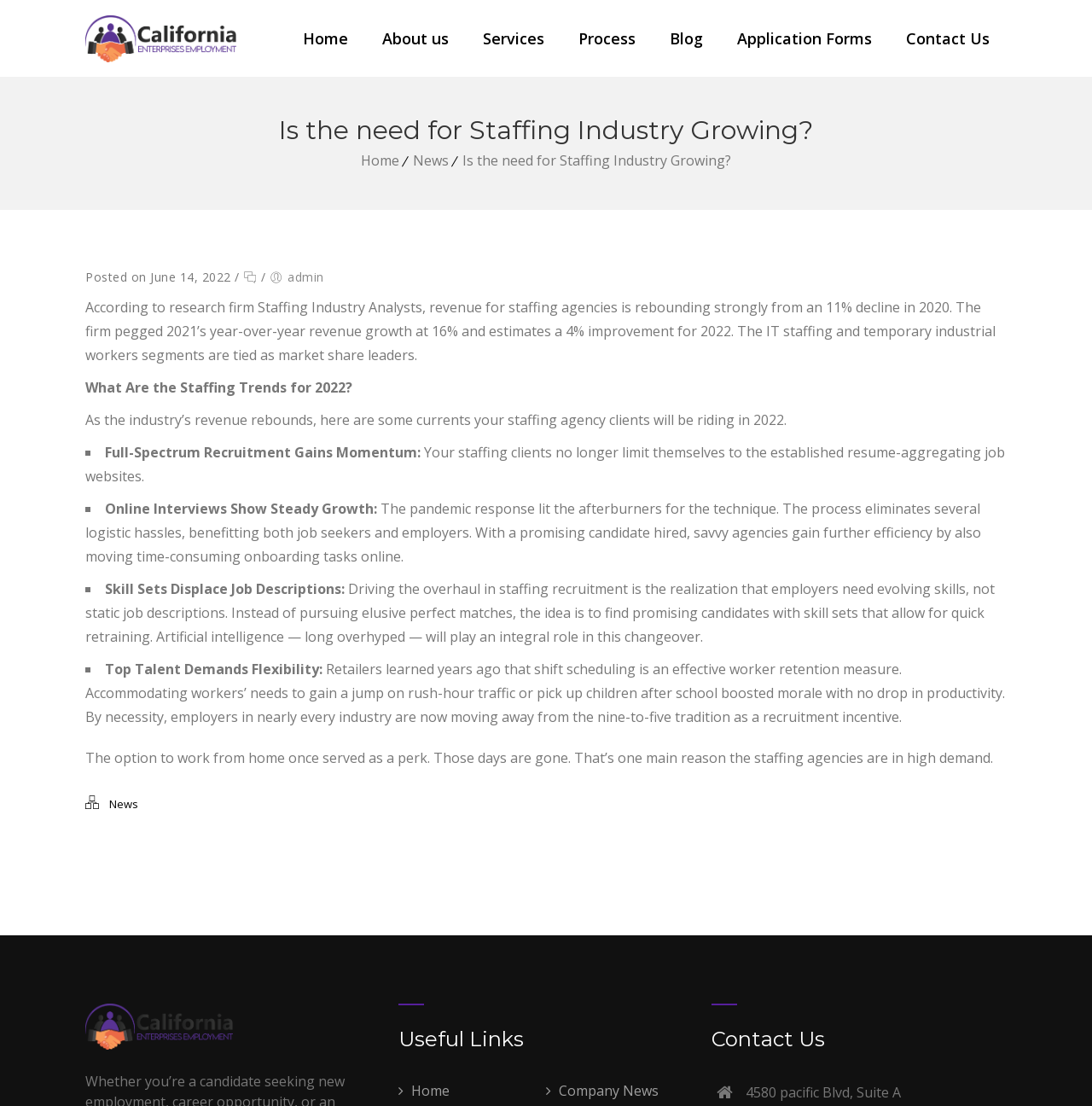Please determine the bounding box coordinates for the UI element described here. Use the format (top-left x, top-left y, bottom-right x, bottom-right y) with values bounded between 0 and 1: Search

None